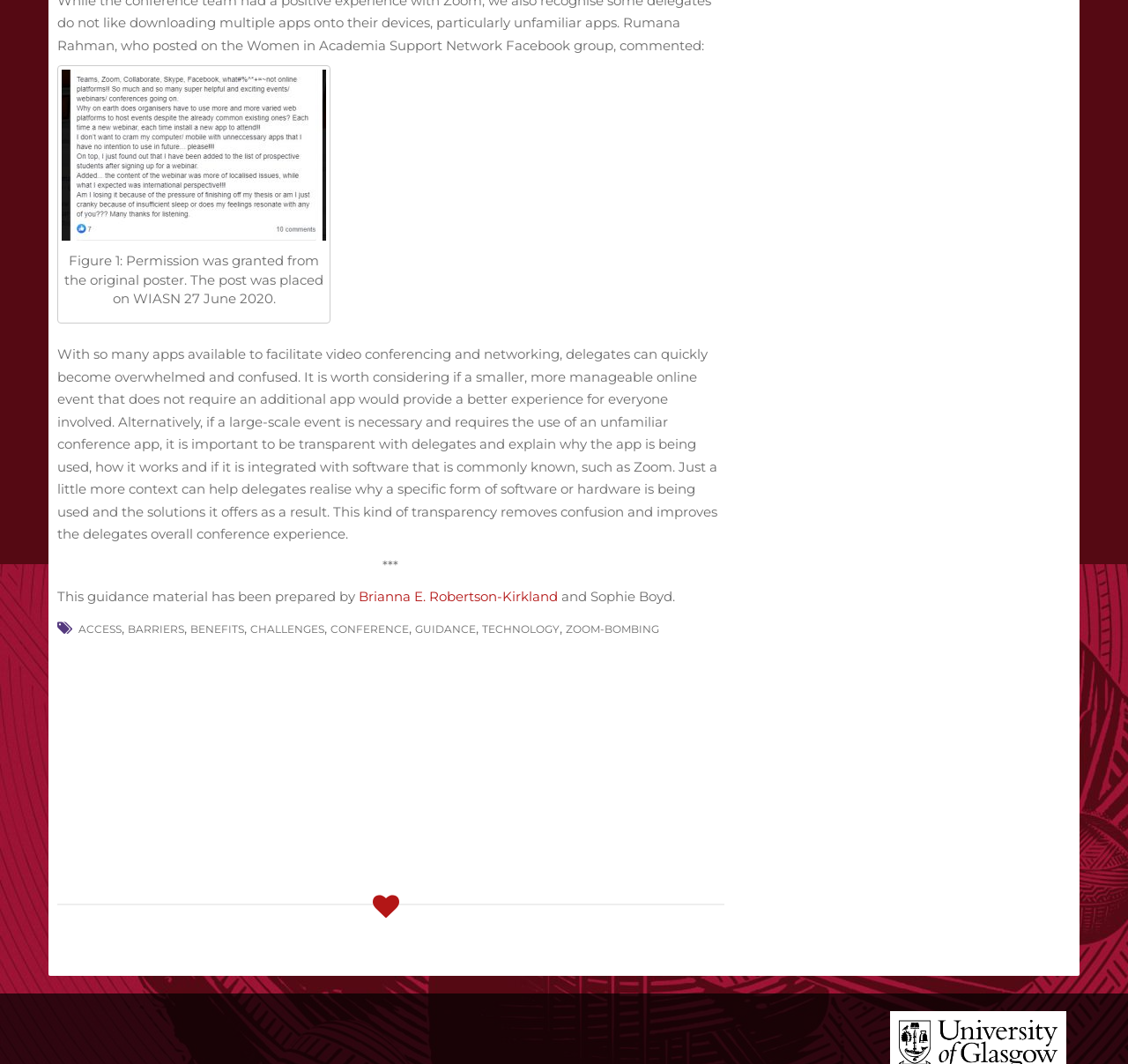What is the topic of the guidance material?
Based on the visual, give a brief answer using one word or a short phrase.

Conference experience